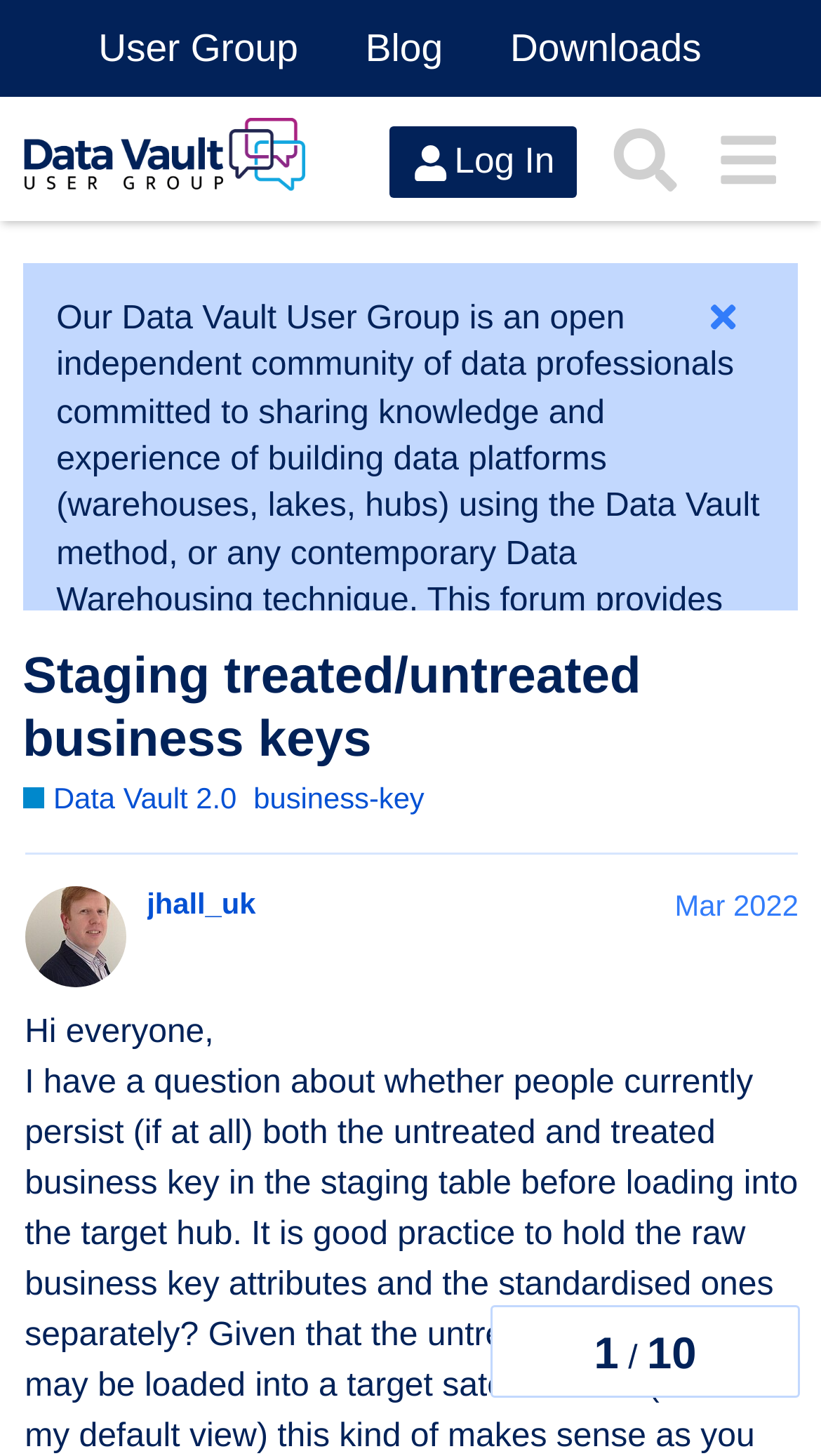How many links are in the top navigation bar?
Make sure to answer the question with a detailed and comprehensive explanation.

I counted the links in the top navigation bar, which are 'User Group', 'Blog', and 'Downloads'. Therefore, there are 3 links in the top navigation bar.